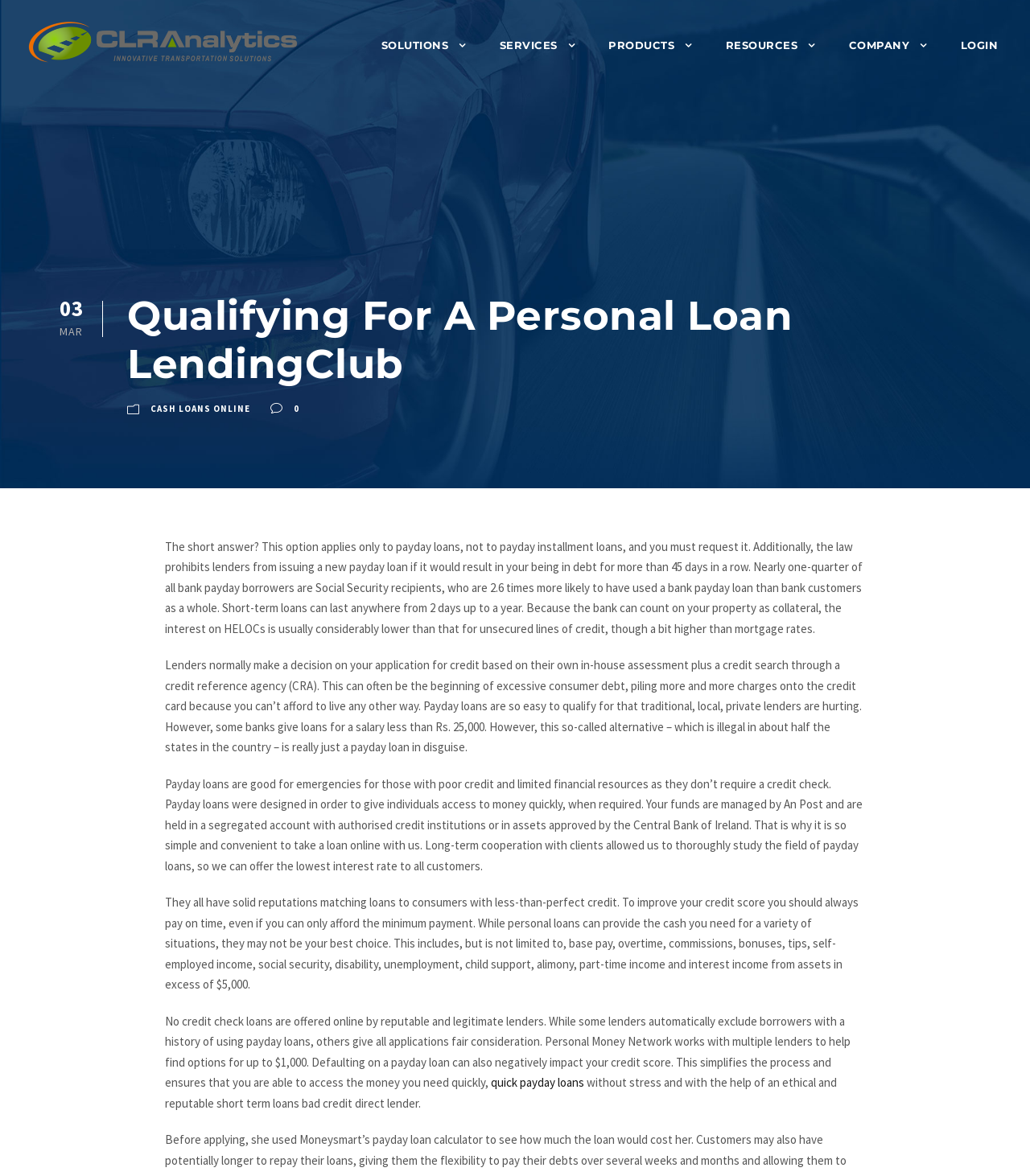Find the bounding box coordinates of the area that needs to be clicked in order to achieve the following instruction: "Click on SOLUTIONS". The coordinates should be specified as four float numbers between 0 and 1, i.e., [left, top, right, bottom].

[0.37, 0.031, 0.452, 0.072]